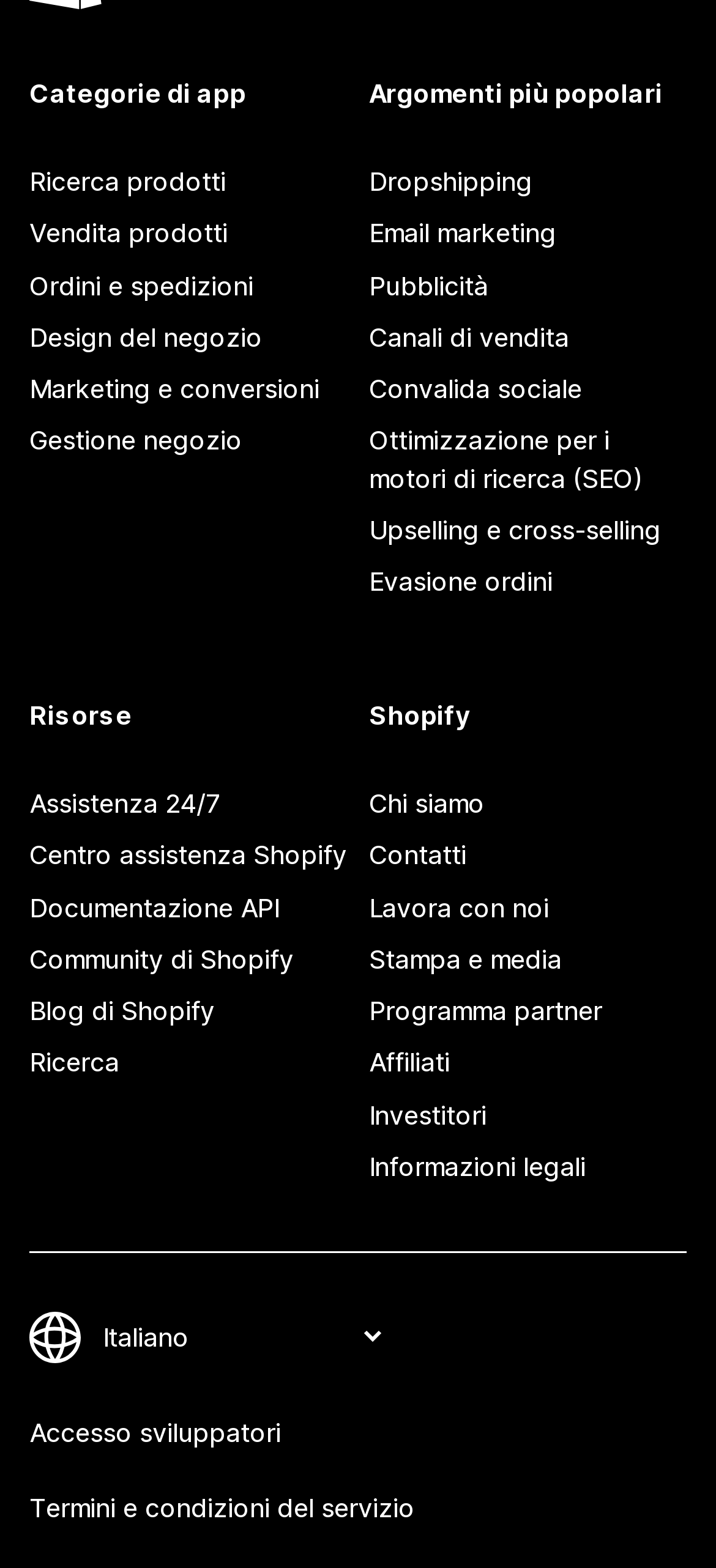Using the element description: "Termini e condizioni del servizio", determine the bounding box coordinates for the specified UI element. The coordinates should be four float numbers between 0 and 1, [left, top, right, bottom].

[0.041, 0.945, 0.959, 0.978]